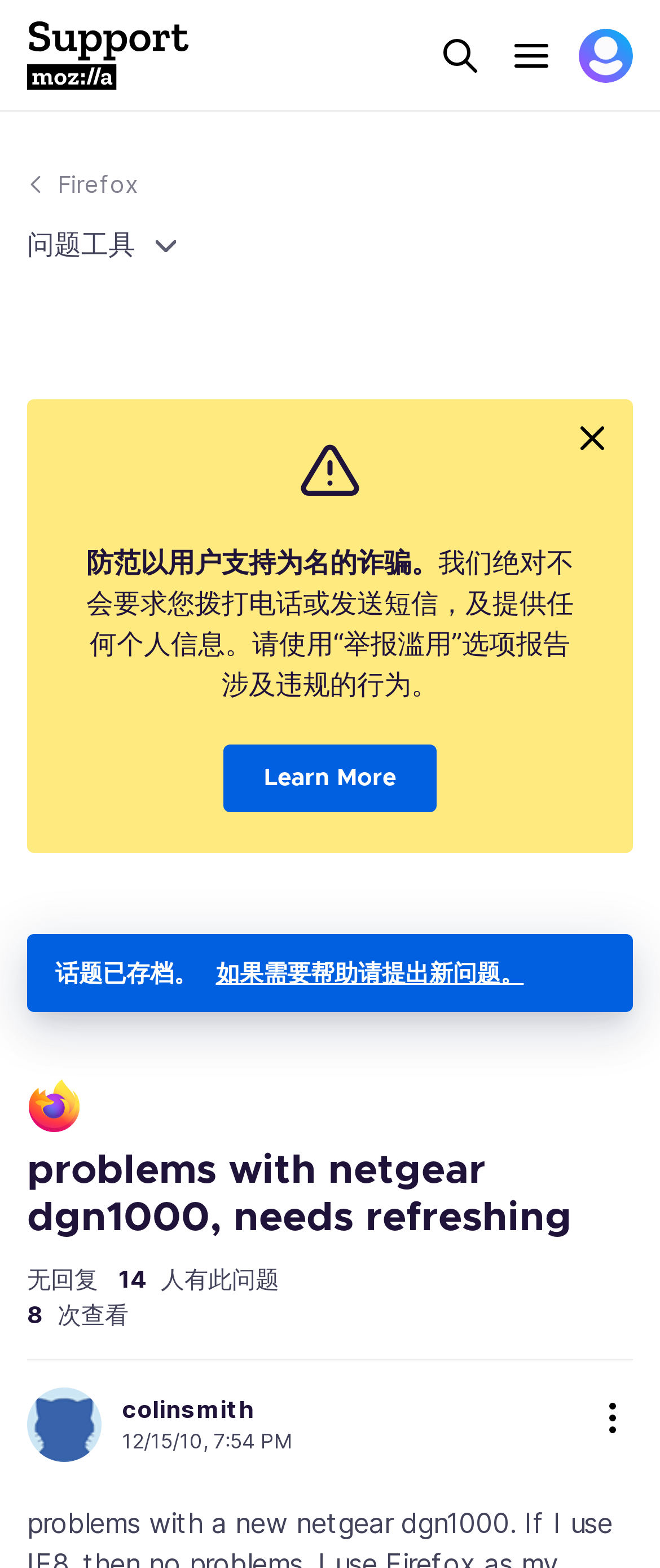Who is the author of this topic?
Offer a detailed and exhaustive answer to the question.

The author of this topic is colinsmith, which is indicated by the link element with the text 'colinsmith' located at the bottom of the page with a bounding box of [0.041, 0.885, 0.154, 0.932].